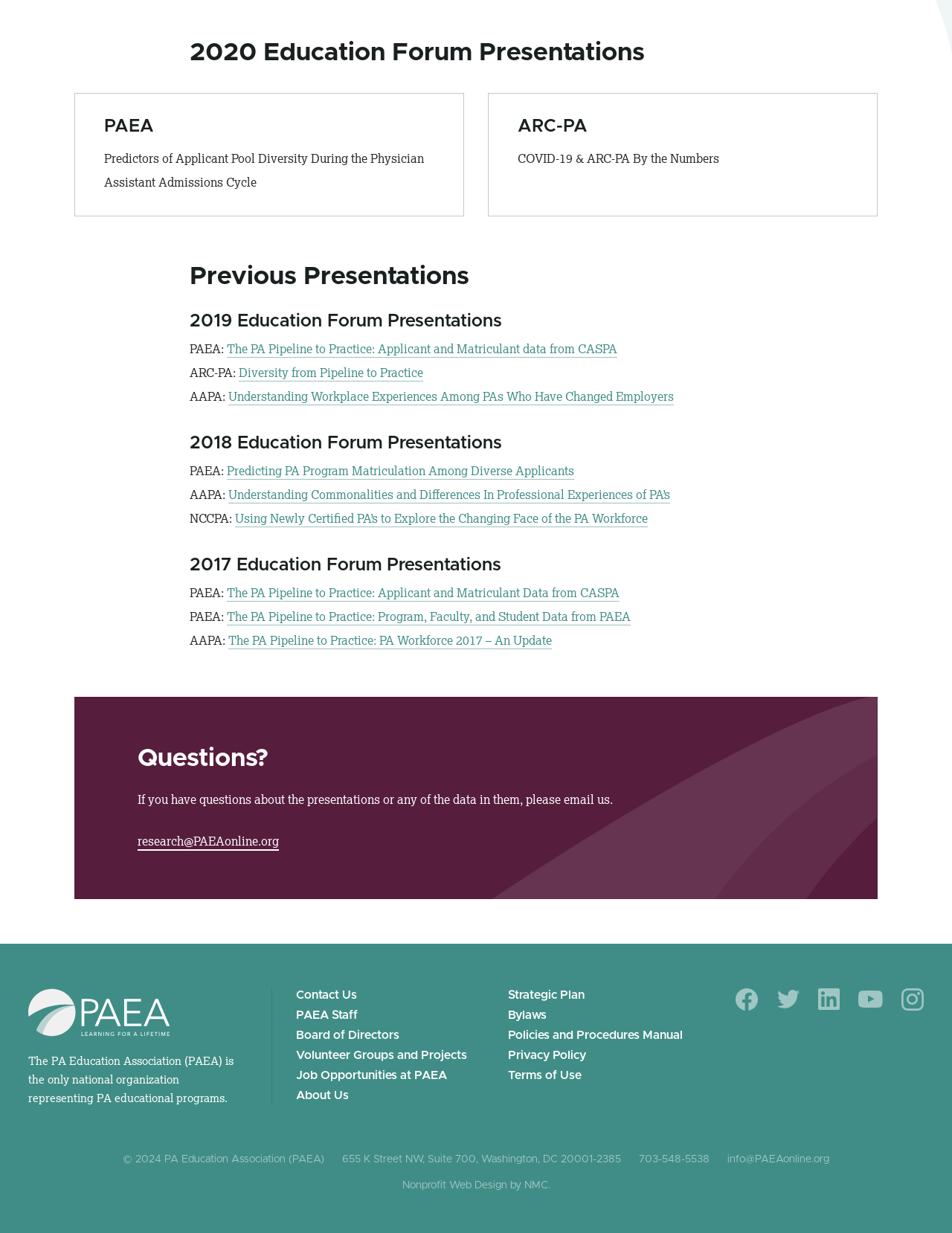Locate the bounding box of the UI element described in the following text: "Nonprofit Web Design".

[0.422, 0.957, 0.532, 0.965]